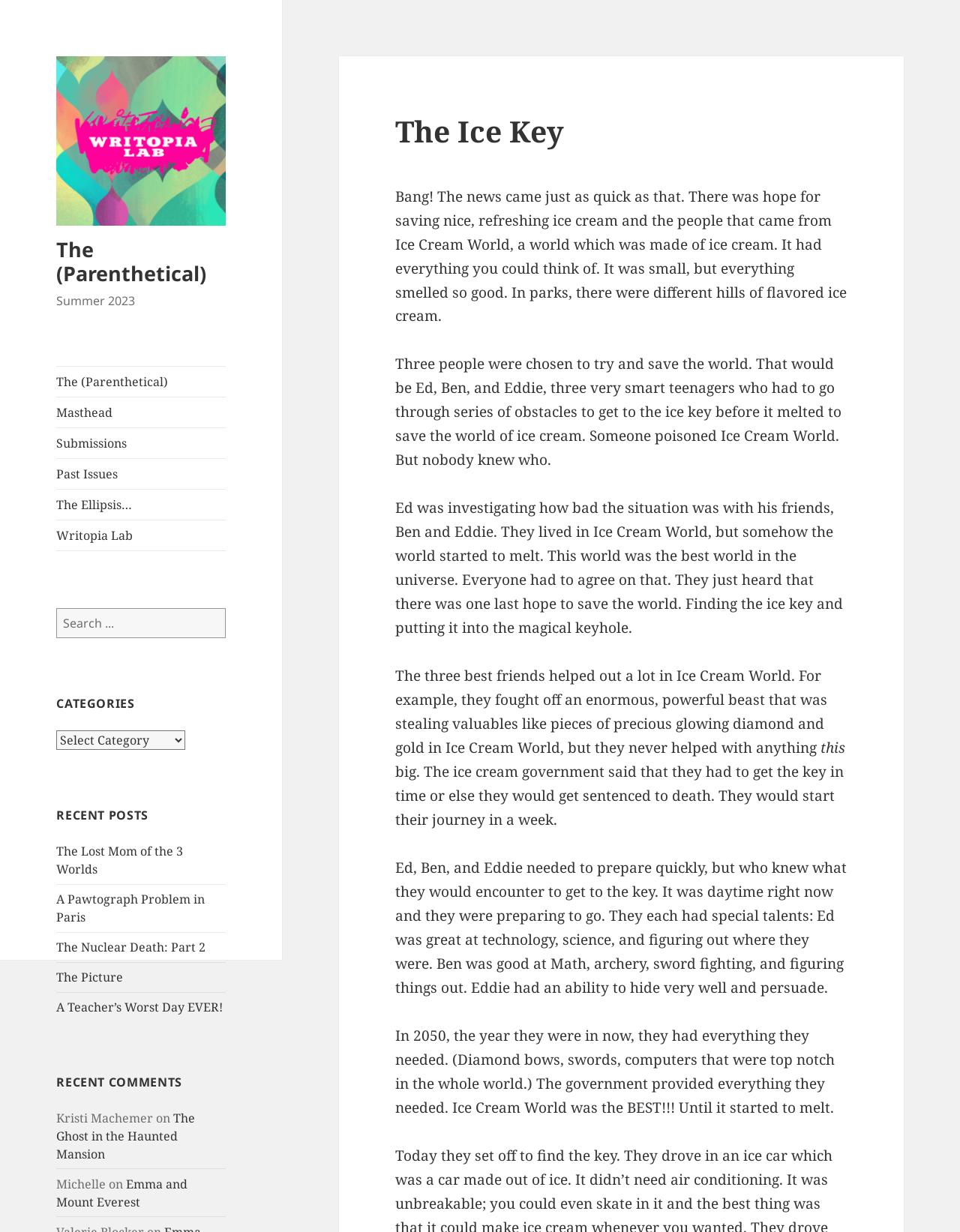Please determine the bounding box coordinates of the section I need to click to accomplish this instruction: "Read the story 'The Lost Mom of the 3 Worlds'".

[0.059, 0.684, 0.191, 0.712]